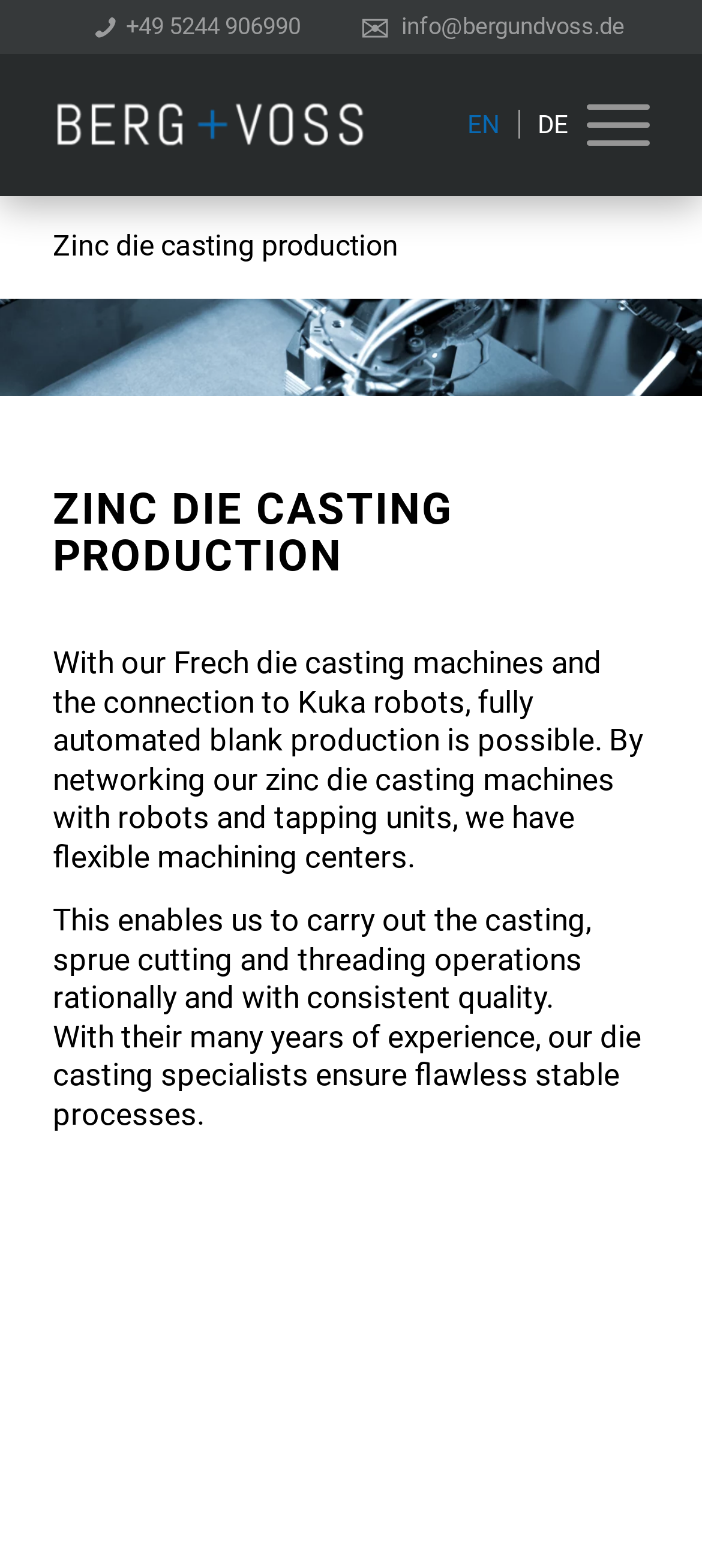What is the main product of the company?
Provide a comprehensive and detailed answer to the question.

I determined the main product of the company by looking at the headings and text on the webpage, which repeatedly mention 'zinc die casting' and describe the company's production process.